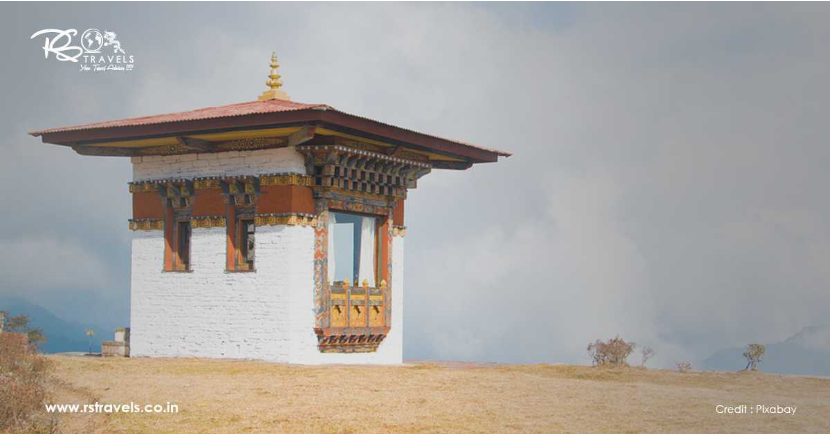Offer a detailed narrative of the image.

The image showcases a traditional Bhutanese structure set against a backdrop of soft, cloudy skies. This beautifully crafted building, characterized by its colorful wooden trim and ornate roof, appears to be a small temple or chorten, often found in Bhutan’s serene landscapes. The surrounding area is a tranquil expanse of grass, emphasizing the building's architectural elegance and cultural significance. This iconic representation is associated with the Jakar Tshechu Festival, an important cultural event celebrated in Bhutan, highlighting the nation's rich traditions and spirituality. The image credits are attributed to Pixabay, indicating it is sourced from a creative commons platform.